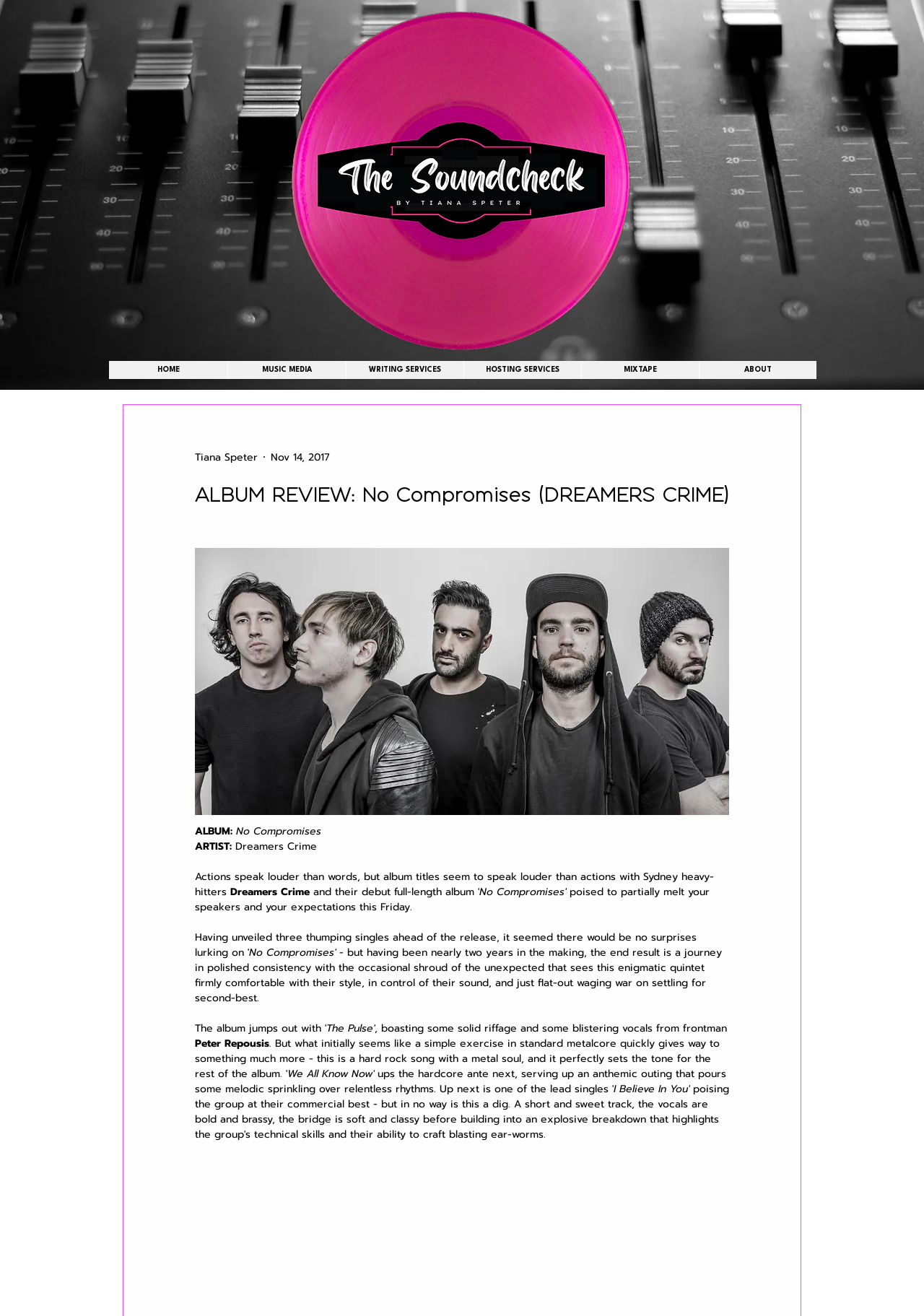What type of services does the website offer?
Refer to the image and provide a concise answer in one word or phrase.

Music Media, Writing Services, Hosting Services